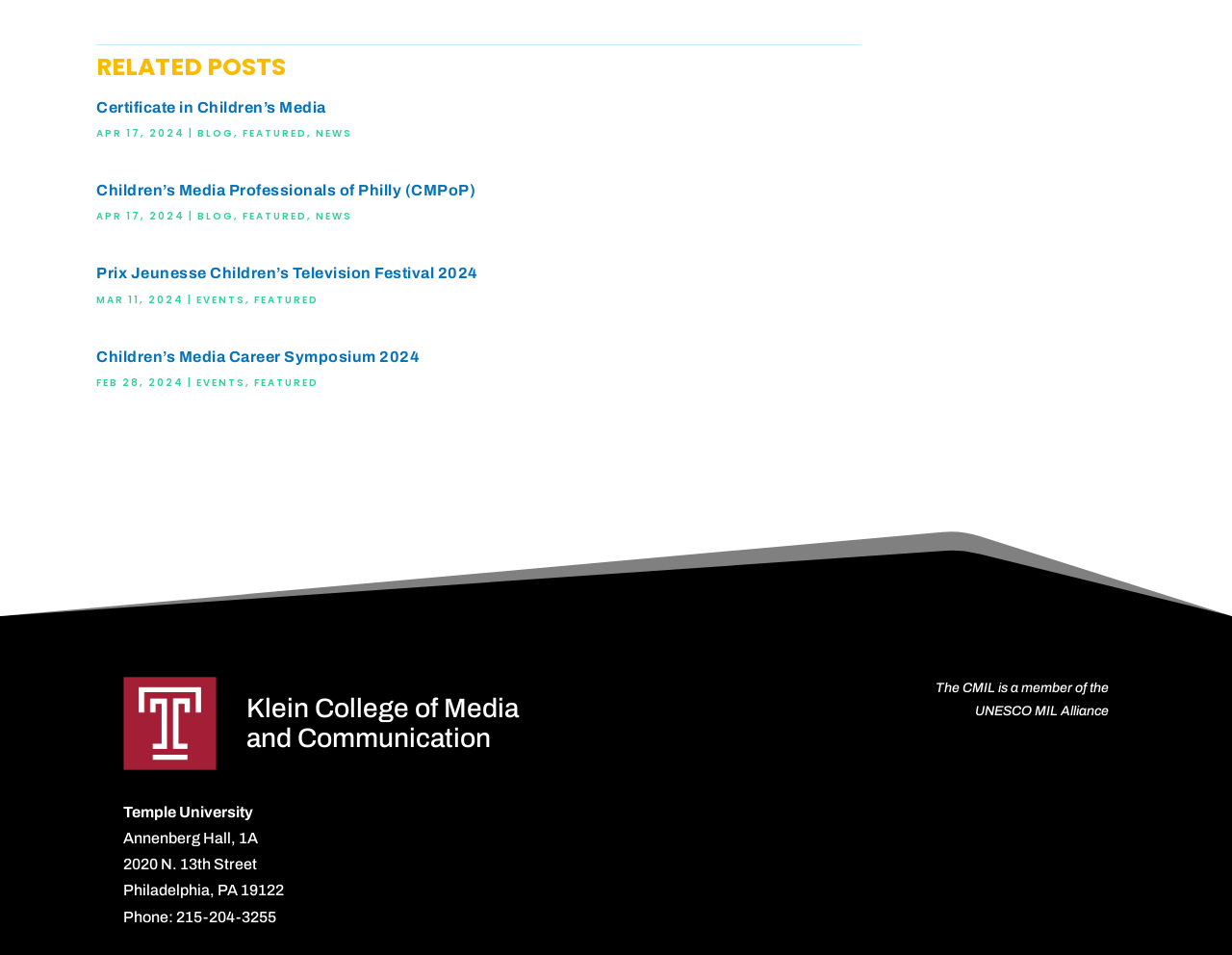What is the name of the university mentioned at the bottom of the page? Using the information from the screenshot, answer with a single word or phrase.

Temple University